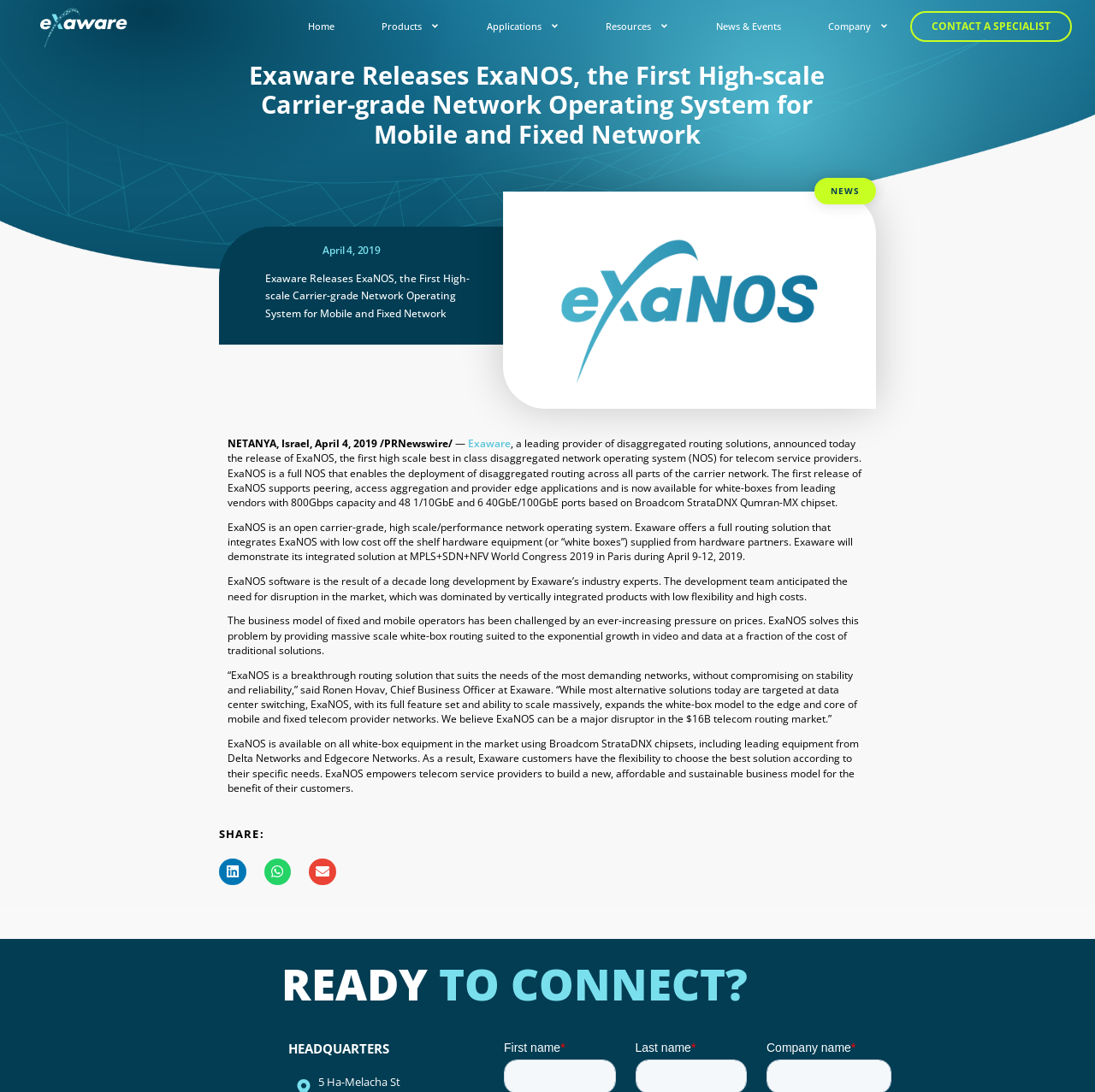What is the title of the press release?
Kindly offer a detailed explanation using the data available in the image.

The answer can be found in the heading element with the text 'Exaware Releases ExaNOS, the First High-scale Carrier-grade Network Operating System for Mobile and Fixed Network' which is the title of the press release.